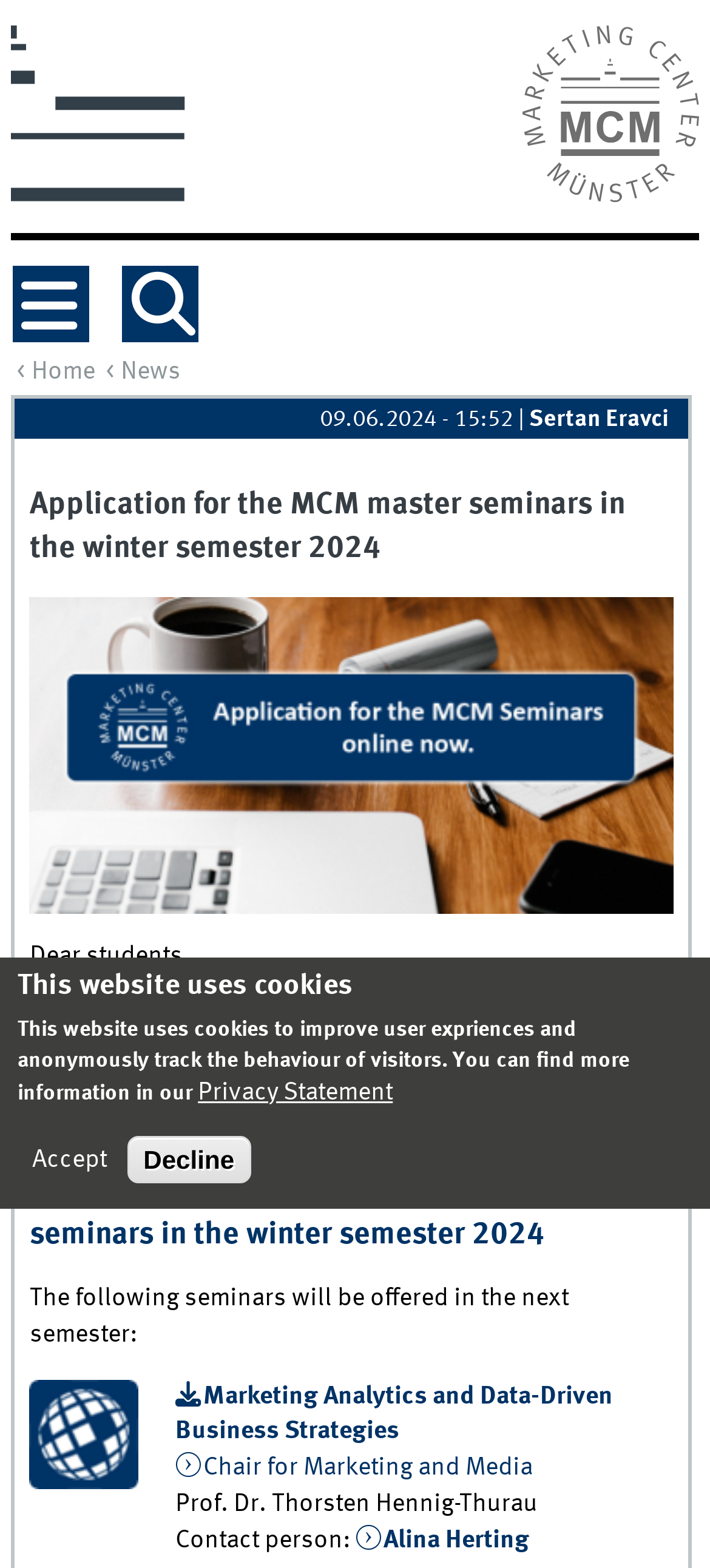Please identify the bounding box coordinates of the element I should click to complete this instruction: 'Search'. The coordinates should be given as four float numbers between 0 and 1, like this: [left, top, right, bottom].

[0.173, 0.169, 0.28, 0.218]